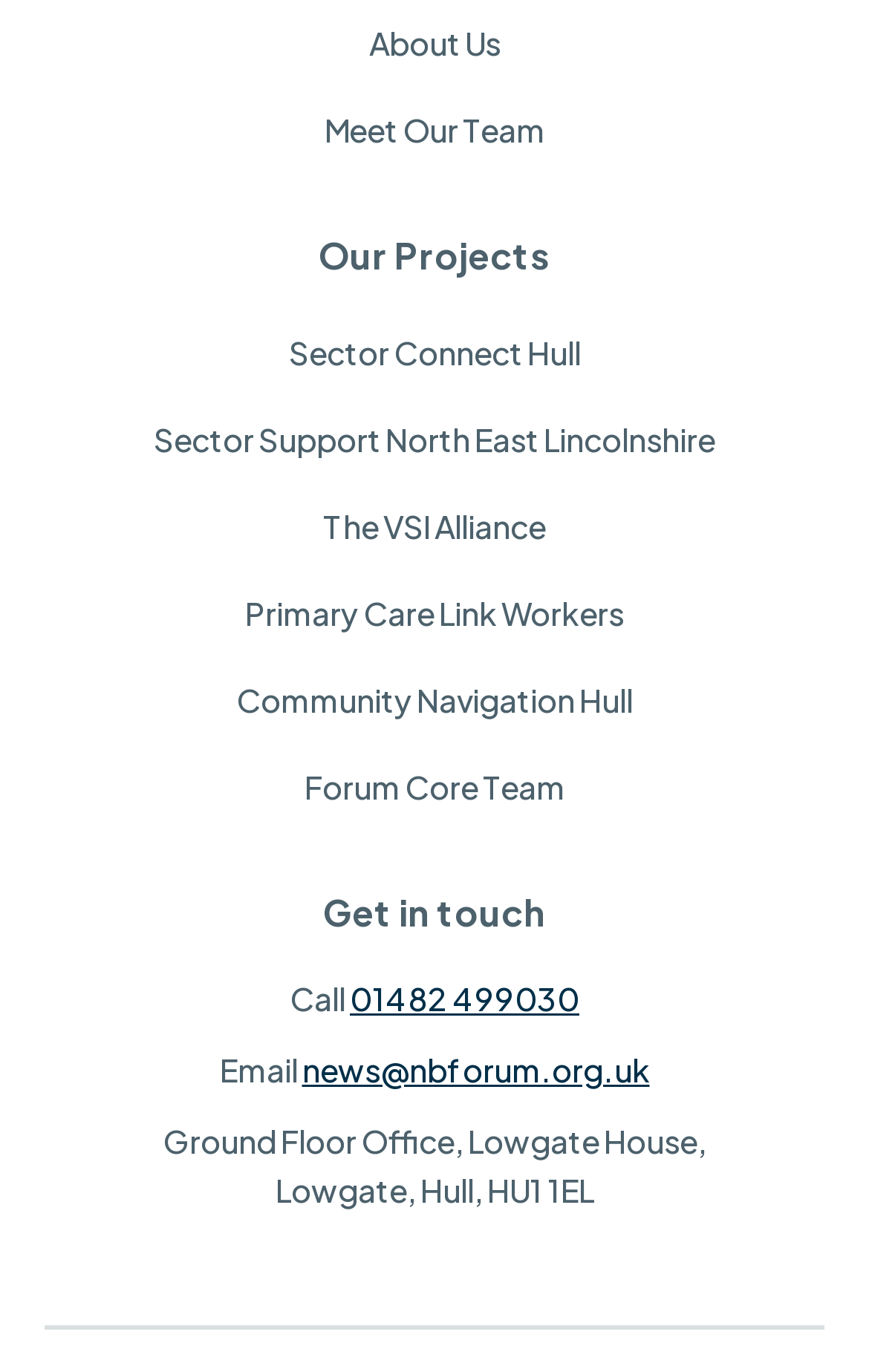Based on the description "Primary Care Link Workers", find the bounding box of the specified UI element.

[0.282, 0.42, 0.718, 0.472]